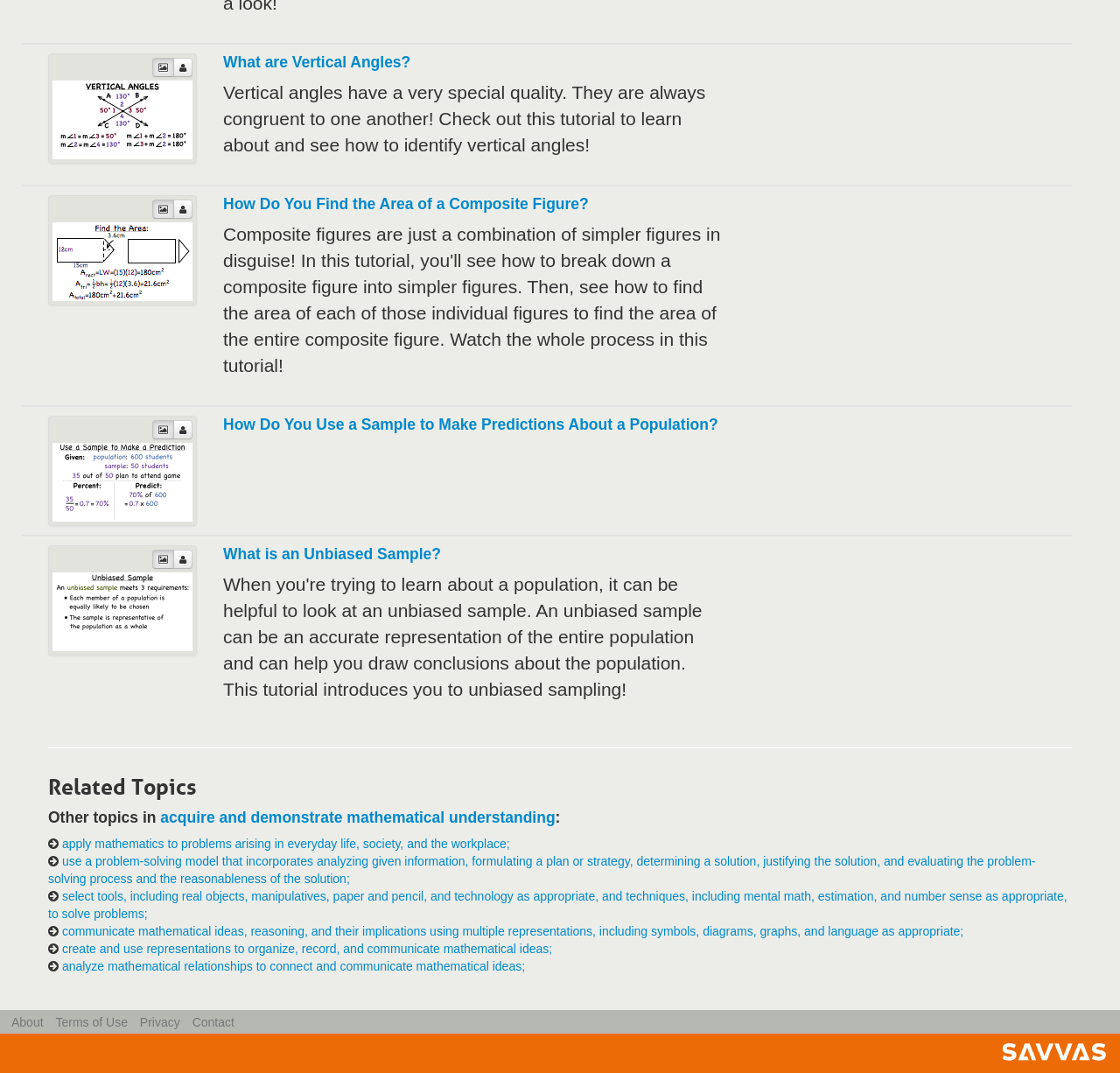Please determine the bounding box coordinates of the element to click on in order to accomplish the following task: "Explore Related Topics". Ensure the coordinates are four float numbers ranging from 0 to 1, i.e., [left, top, right, bottom].

[0.043, 0.722, 0.957, 0.745]